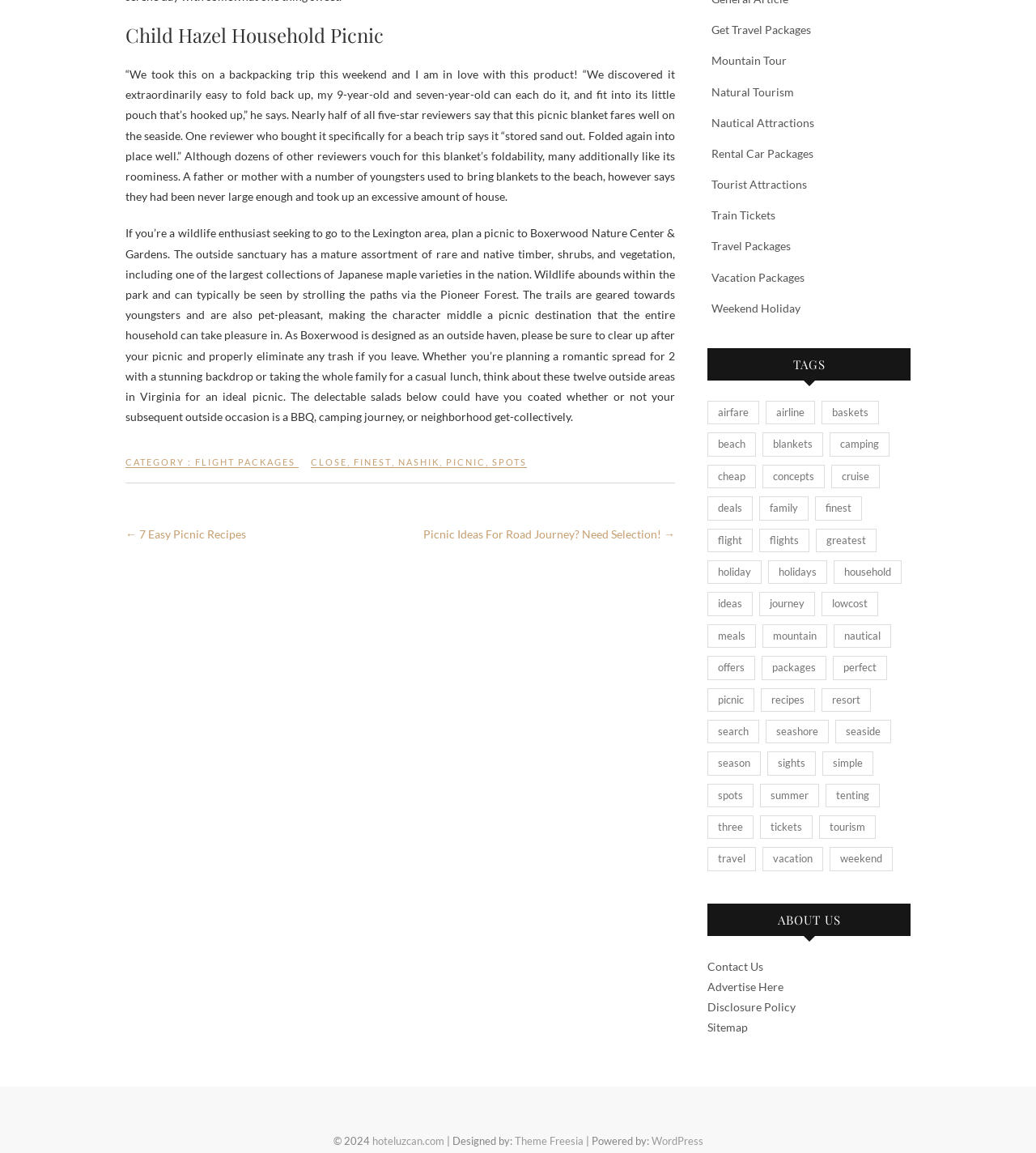Point out the bounding box coordinates of the section to click in order to follow this instruction: "Visit '7 Easy Picnic Recipes'".

[0.121, 0.454, 0.238, 0.472]